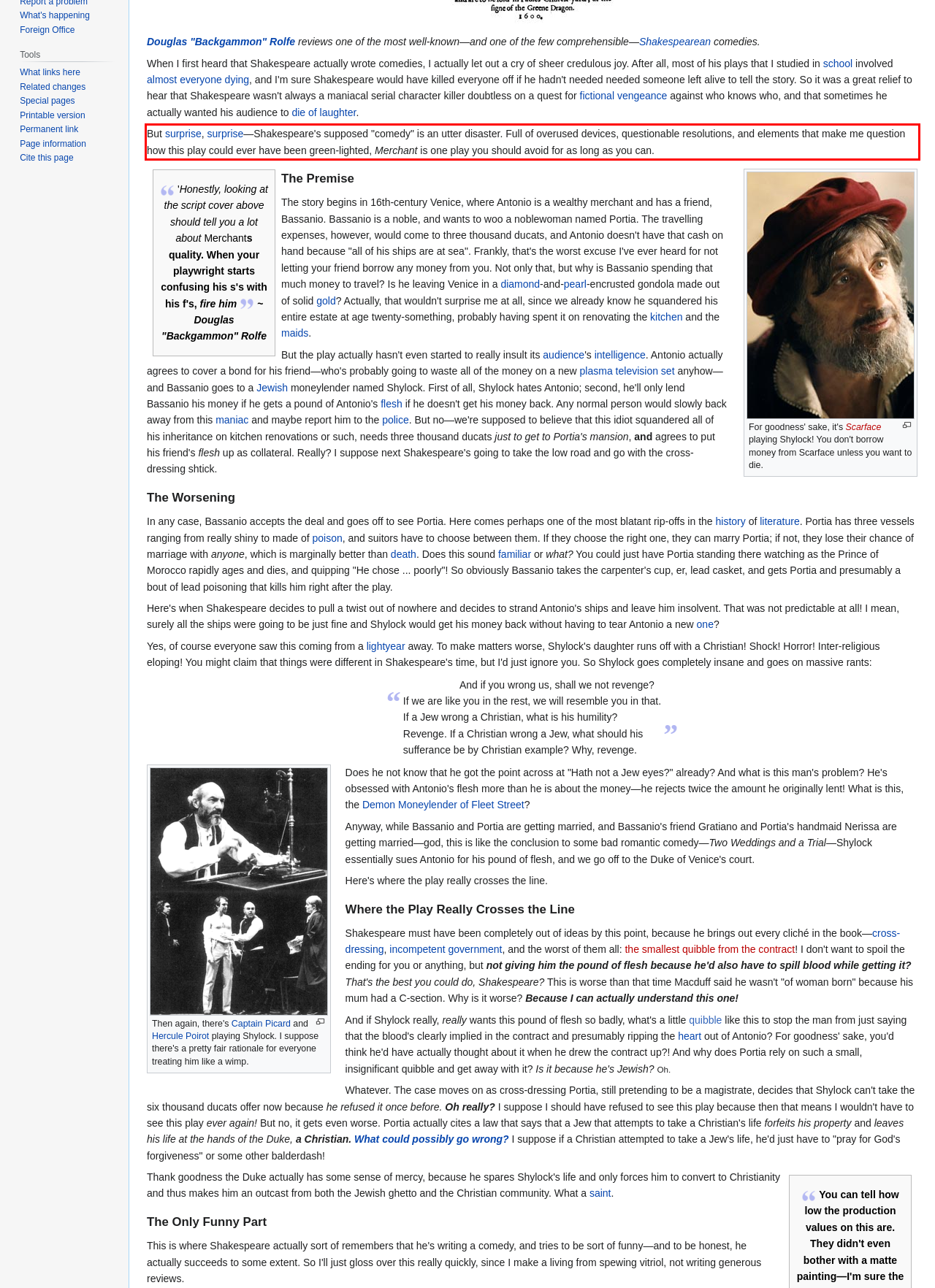You are given a screenshot of a webpage with a UI element highlighted by a red bounding box. Please perform OCR on the text content within this red bounding box.

But surprise, surprise—Shakespeare's supposed "comedy" is an utter disaster. Full of overused devices, questionable resolutions, and elements that make me question how this play could ever have been green-lighted, Merchant is one play you should avoid for as long as you can.